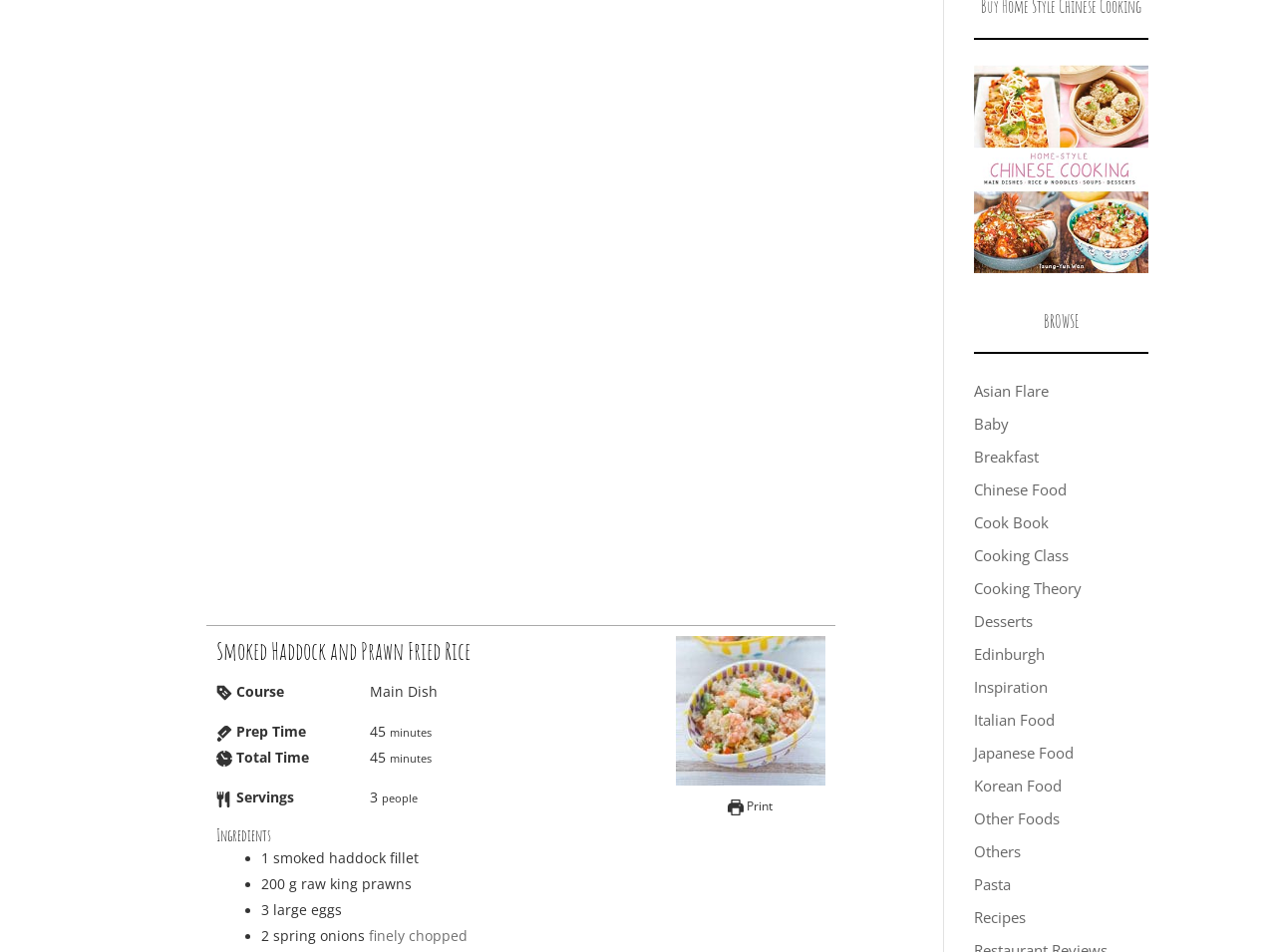Please locate the bounding box coordinates of the element that should be clicked to complete the given instruction: "Click on the 'Ingredients' heading".

[0.169, 0.868, 0.647, 0.888]